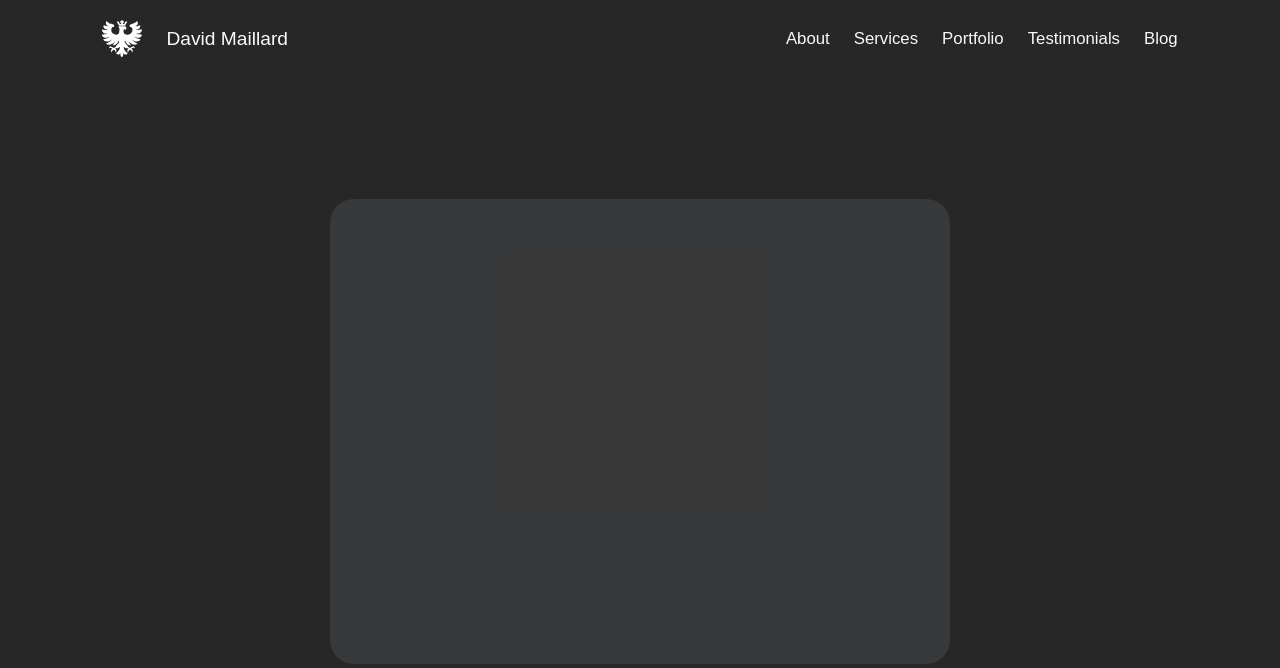What is the purpose of the webpage? Observe the screenshot and provide a one-word or short phrase answer.

Comparing WordPress and Drupal